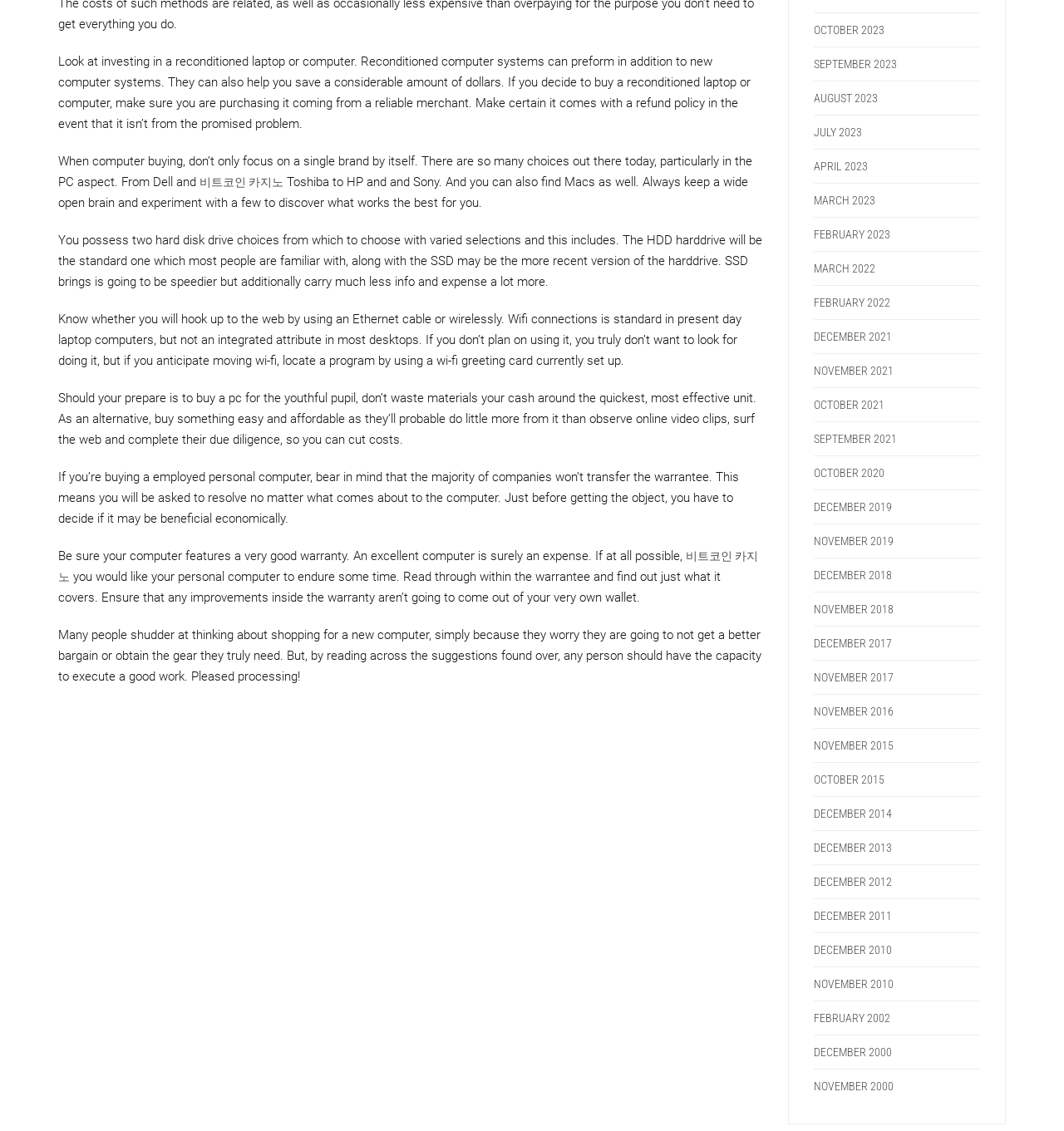What is the purpose of a warranty for a computer?
Use the image to answer the question with a single word or phrase.

To cover repairs